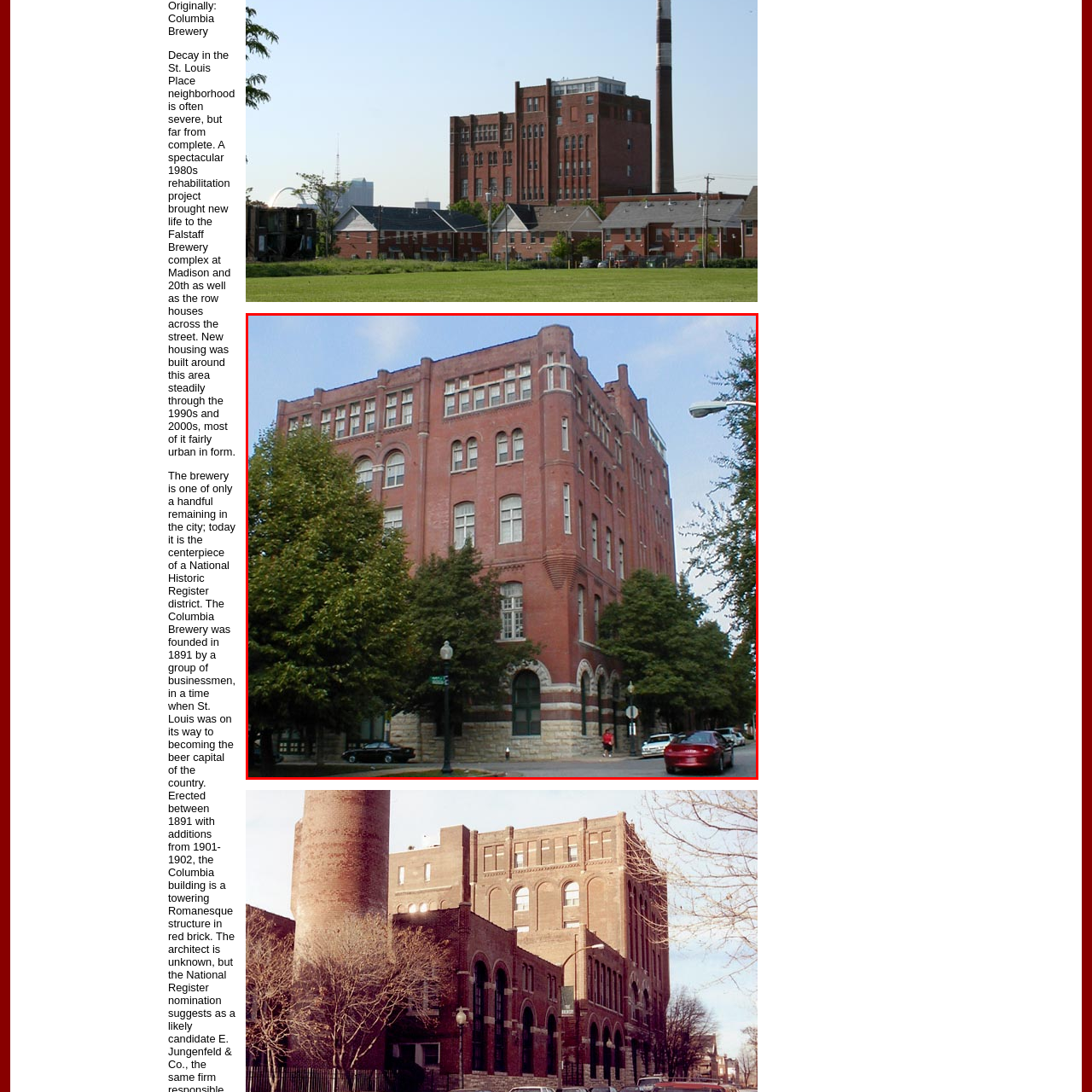Detail the scene within the red-bordered box in the image, including all relevant features and actions.

The image showcases a distinctive red brick building, characterized by its robust architectural style and historical charm. The structure stands tall at a corner, with a slightly slanted view that highlights its height and multiple stories. Its facade features numerous arched and rectangular windows, many adorned with decorative accents, reflecting the craftsmanship of an earlier era. 

Surrounding the building are lush green trees that provide a natural contrast to the red brick, adding vibrancy to the scene. A streetlight stands to one side, contributing to the urban environment, while parked cars are visible along the street, hinting at the building's accessibility and relevance in the area. The sky above is partly cloudy, suggesting a pleasant day, enhancing the overall inviting atmosphere of this historic site.